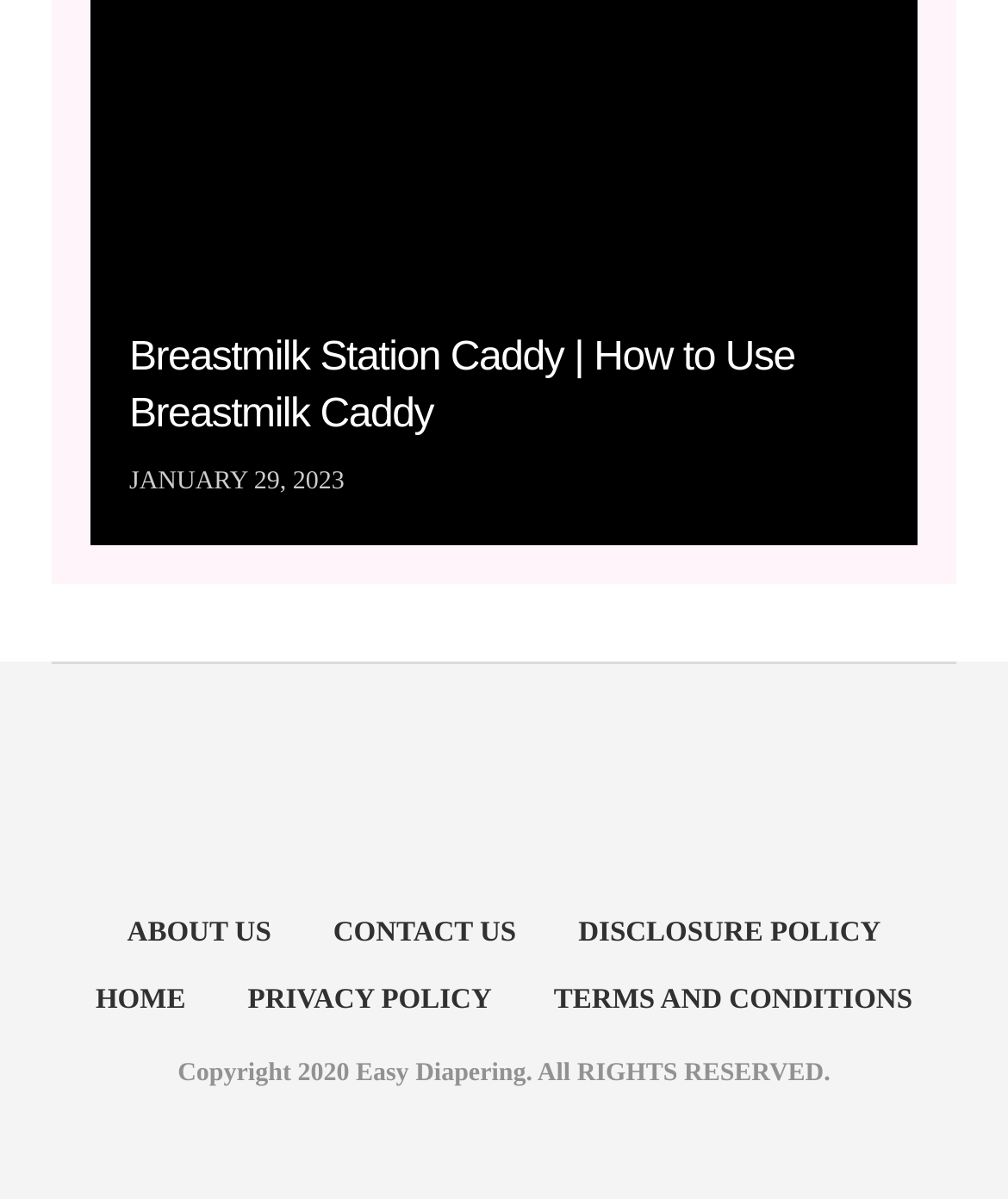Please determine the bounding box coordinates for the UI element described here. Use the format (top-left x, top-left y, bottom-right x, bottom-right y) with values bounded between 0 and 1: Home

[0.095, 0.821, 0.184, 0.847]